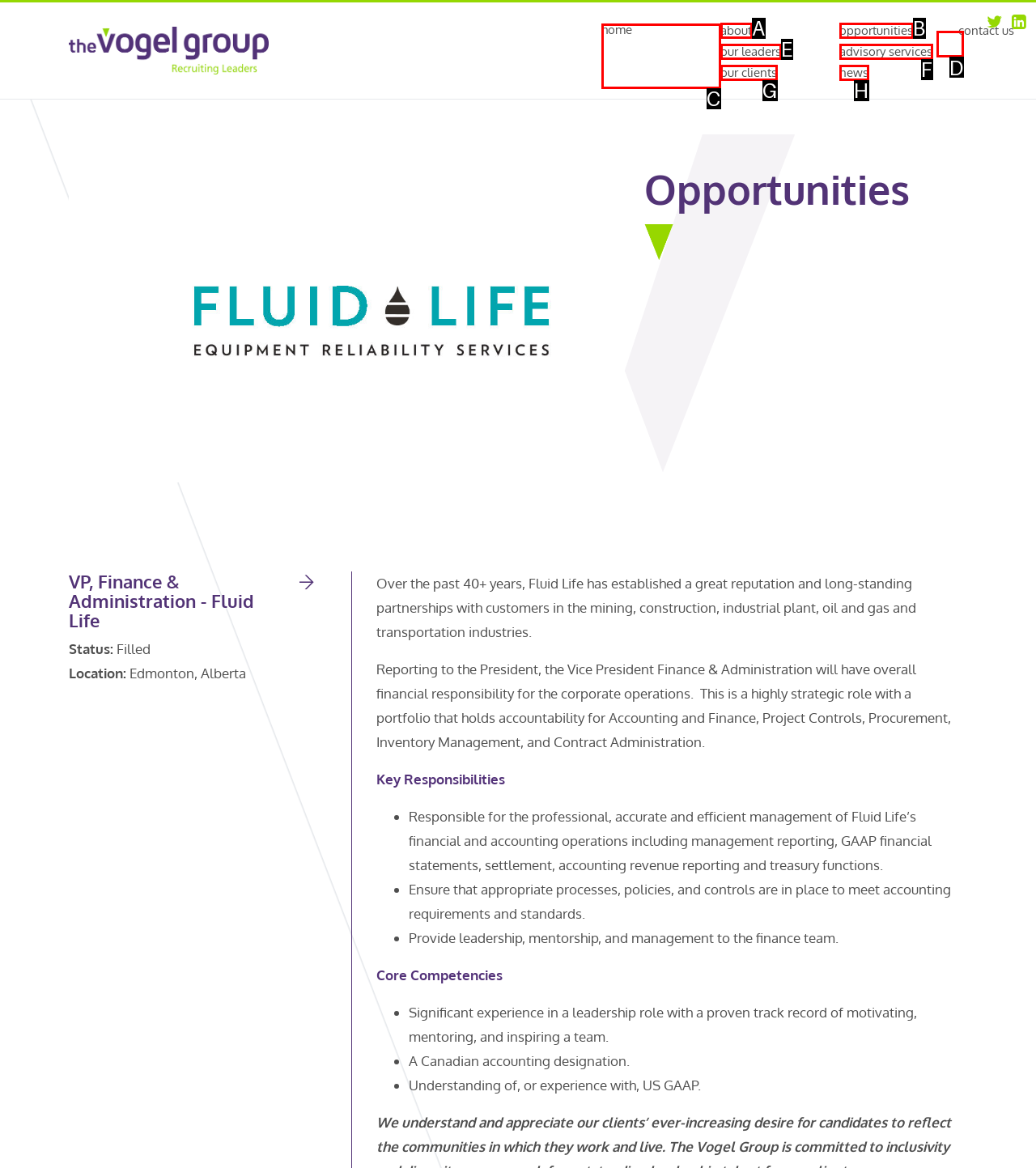Select the letter of the option that should be clicked to achieve the specified task: Toggle navigation. Respond with just the letter.

D